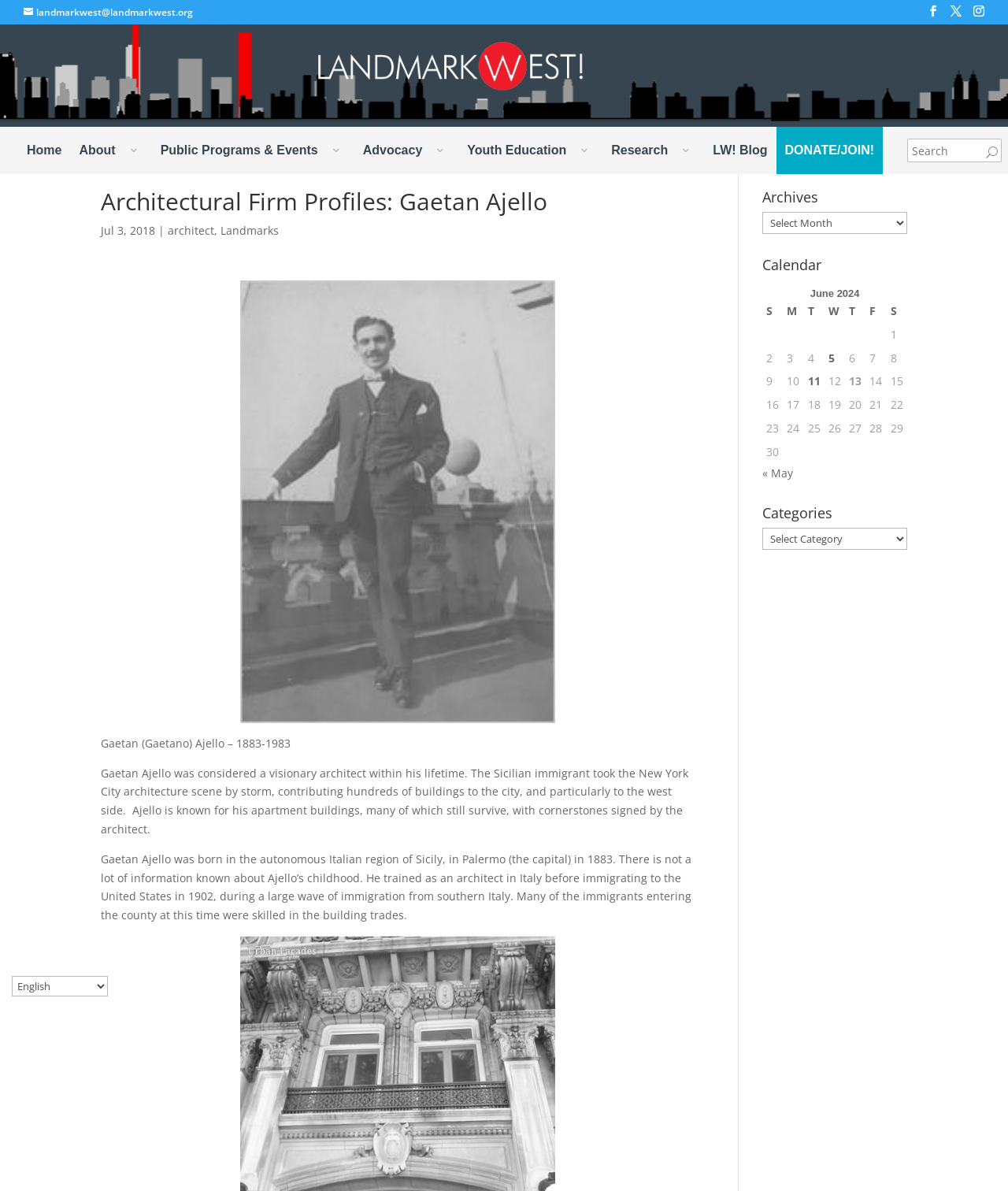What is the name of the organization associated with the email address landmarkwest@landmarkwest.org?
Please look at the screenshot and answer in one word or a short phrase.

Landmark West